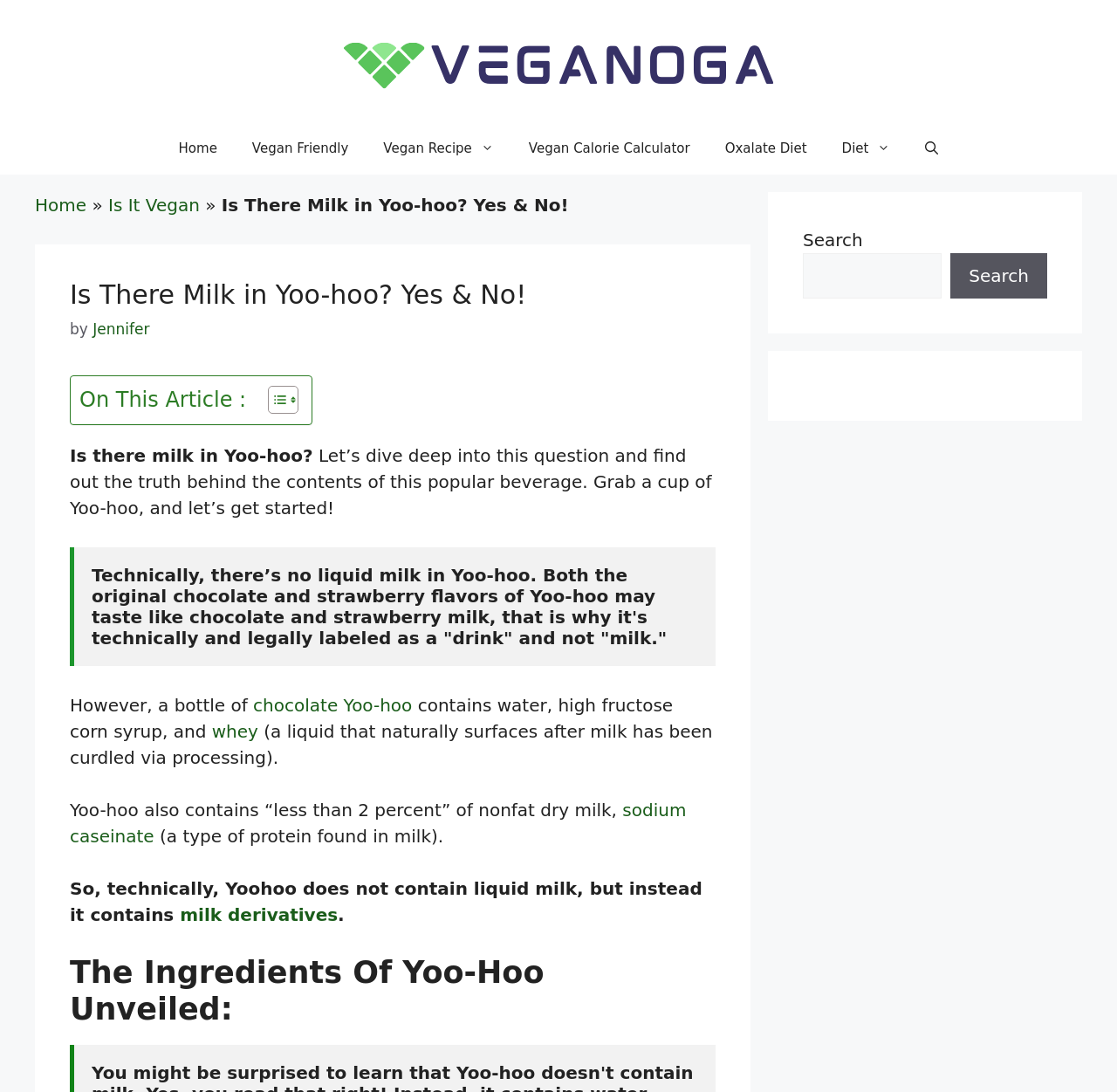What is the purpose of the 'Toggle Table of Content' button?
Please use the image to provide an in-depth answer to the question.

The 'Toggle Table of Content' button is located in the layout table and has an image of a toggle icon. Its purpose is to allow the user to show or hide the table of content, which is likely to contain a list of sections or headings in the article.